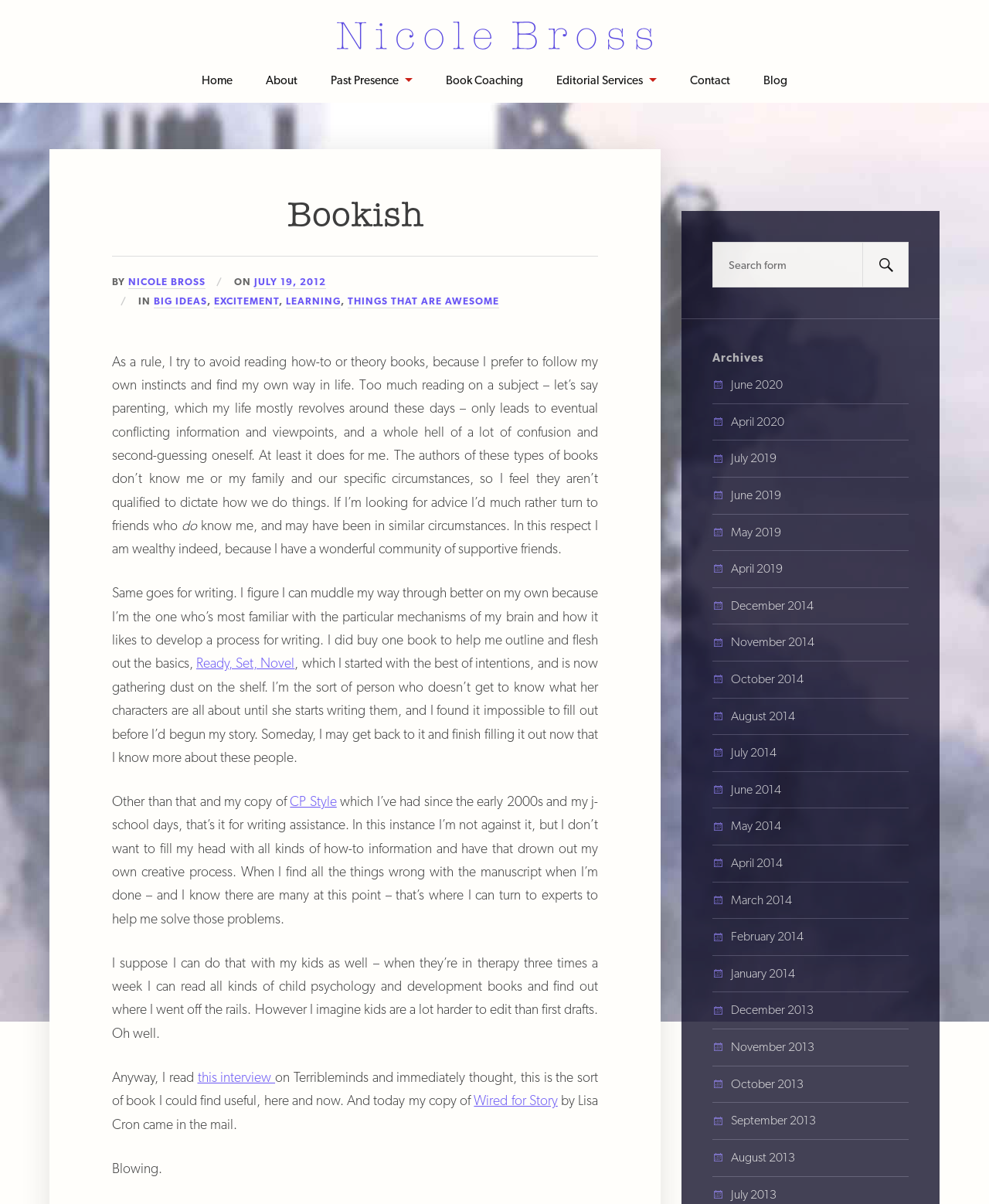Pinpoint the bounding box coordinates for the area that should be clicked to perform the following instruction: "Read the 'Ready, Set, Novel' book review".

[0.198, 0.544, 0.298, 0.557]